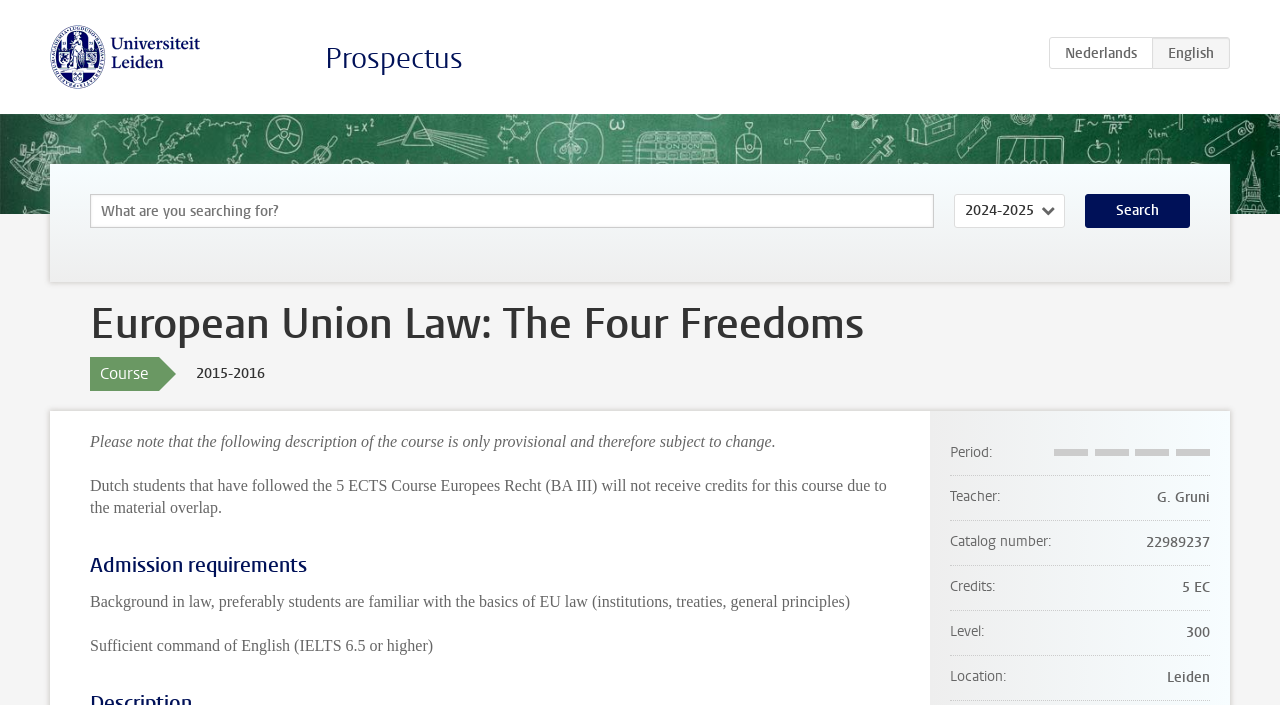Please provide a comprehensive answer to the question based on the screenshot: What is the catalog number of the course?

The catalog number of the course can be found in the description list section, where it is written as '22989237' next to the label 'Catalog number'.